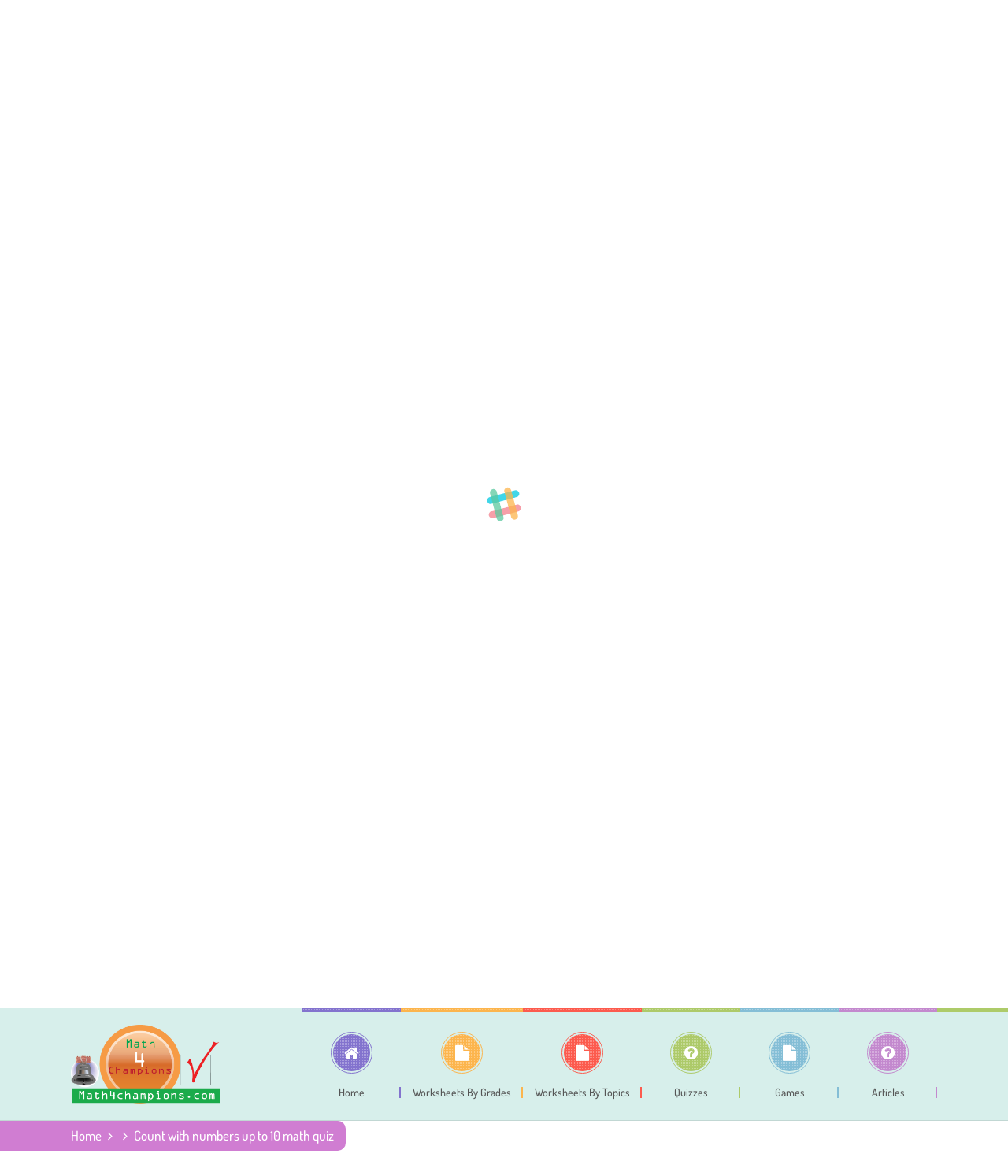Provide the bounding box coordinates for the area that should be clicked to complete the instruction: "play Games".

[0.735, 0.857, 0.832, 0.934]